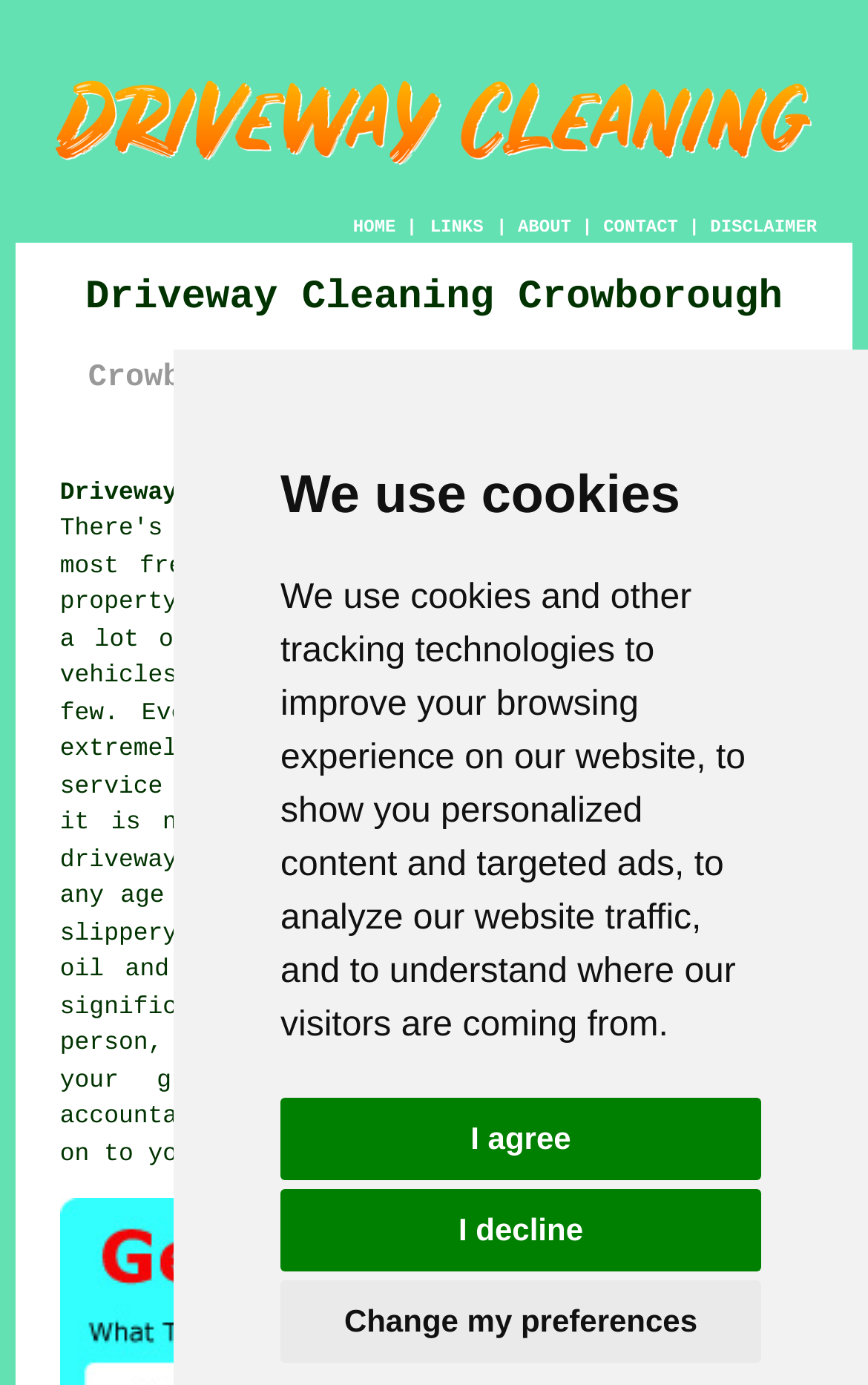Please identify the primary heading of the webpage and give its text content.

Driveway Cleaning Crowborough